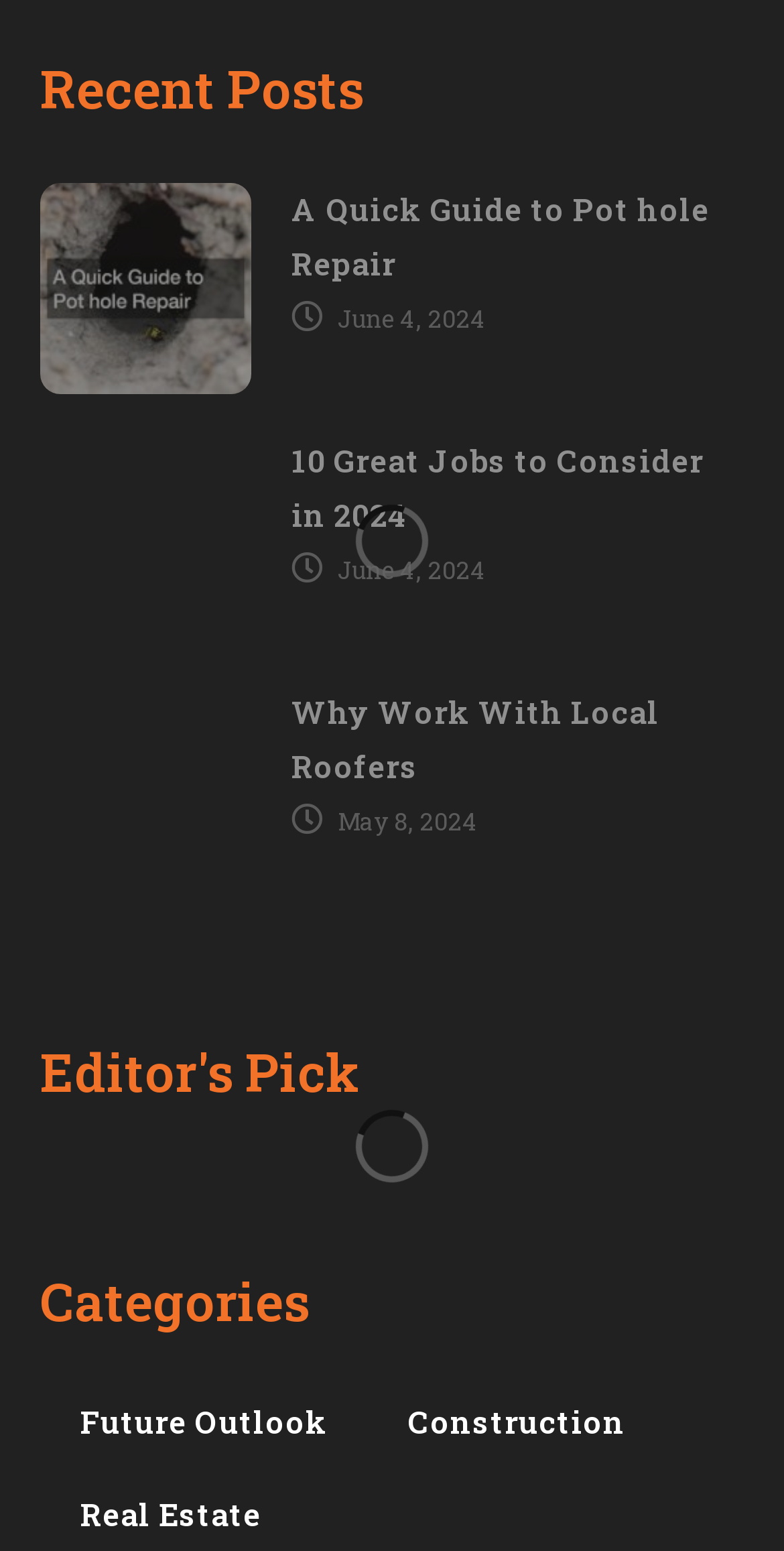Please specify the bounding box coordinates of the clickable region necessary for completing the following instruction: "read article about pot hole repair". The coordinates must consist of four float numbers between 0 and 1, i.e., [left, top, right, bottom].

[0.051, 0.118, 0.321, 0.254]